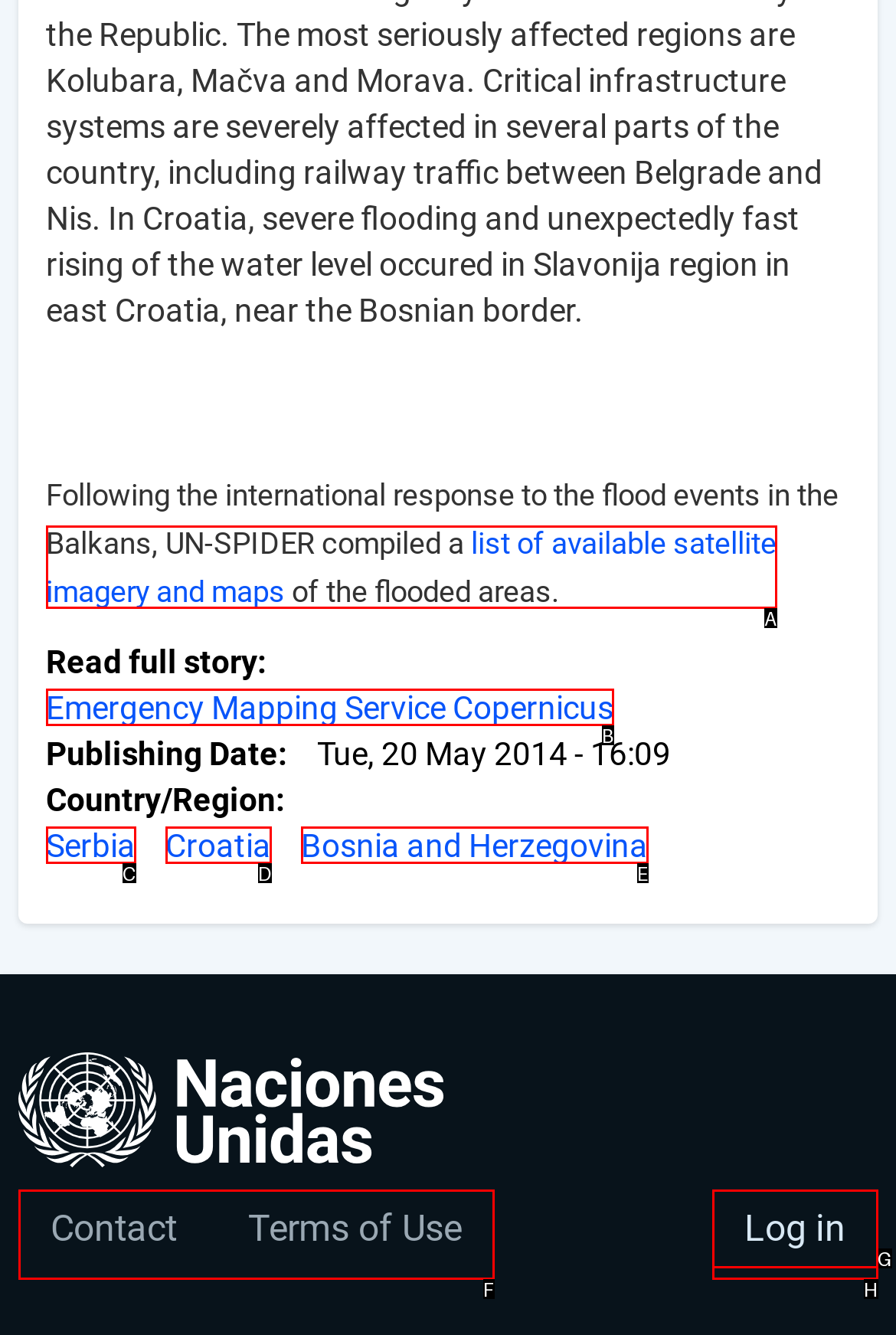Point out the HTML element that matches the following description: Contact Terms of Use
Answer with the letter from the provided choices.

F